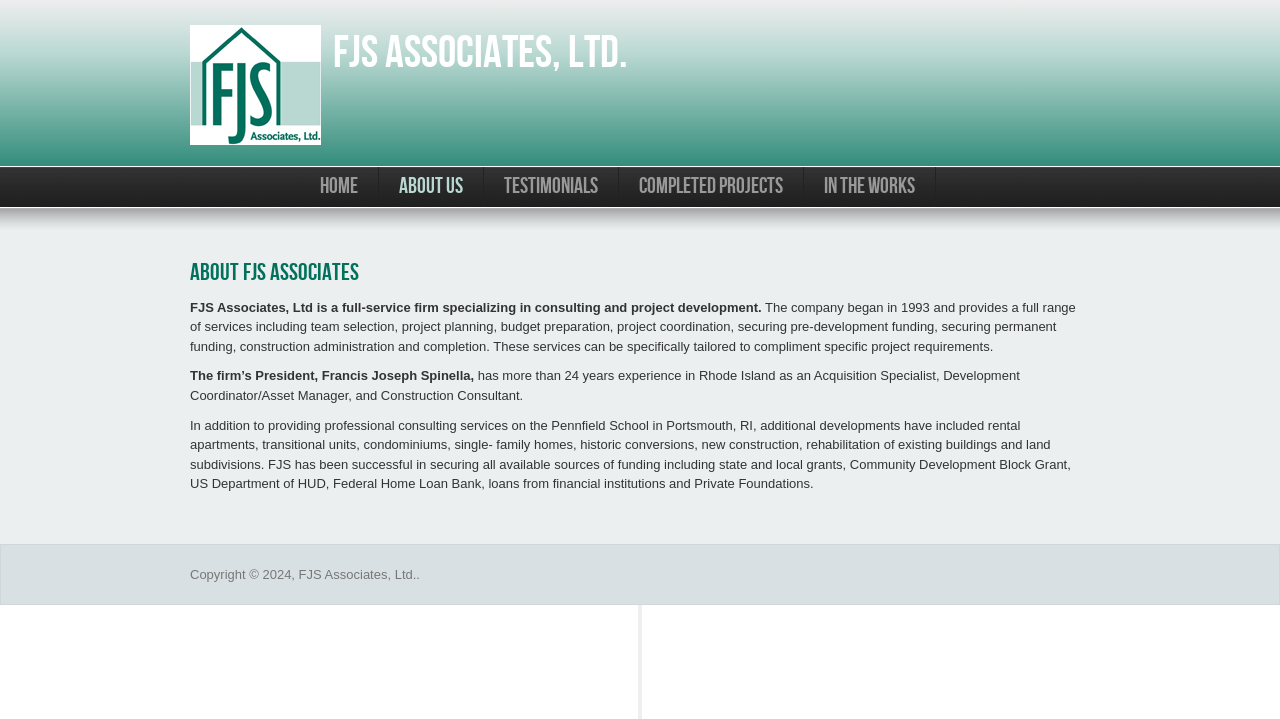Write an elaborate caption that captures the essence of the webpage.

The webpage is about FJS Associates, Ltd., a full-service consulting and project development firm. At the top left, there is a "Skip to main content" link. Next to it, there is a navigation menu with links to "Home", "About Us", "Testimonials", "Completed Projects", and "In the Works". Each of these links has a corresponding icon, with the "Home" link having a small image of a home.

Below the navigation menu, there is a main heading "FJS Associates, Ltd." with a link to the company's homepage. Underneath, there is a brief introduction to the company, stating that it is a full-service firm specializing in consulting and project development, and providing a range of services including team selection, project planning, and construction administration.

The introduction is followed by a paragraph describing the company's president, Francis Joseph Spinella, who has over 24 years of experience in Rhode Island as an Acquisition Specialist, Development Coordinator/Asset Manager, and Construction Consultant. The paragraph also lists some of the developments the company has been involved in, including rental apartments, condominiums, and historic conversions.

Further down the page, there is a section describing the company's success in securing funding from various sources, including state and local grants, Community Development Block Grant, and private foundations. At the very bottom of the page, there is a copyright notice stating "Copyright © 2024, FJS Associates, Ltd.".